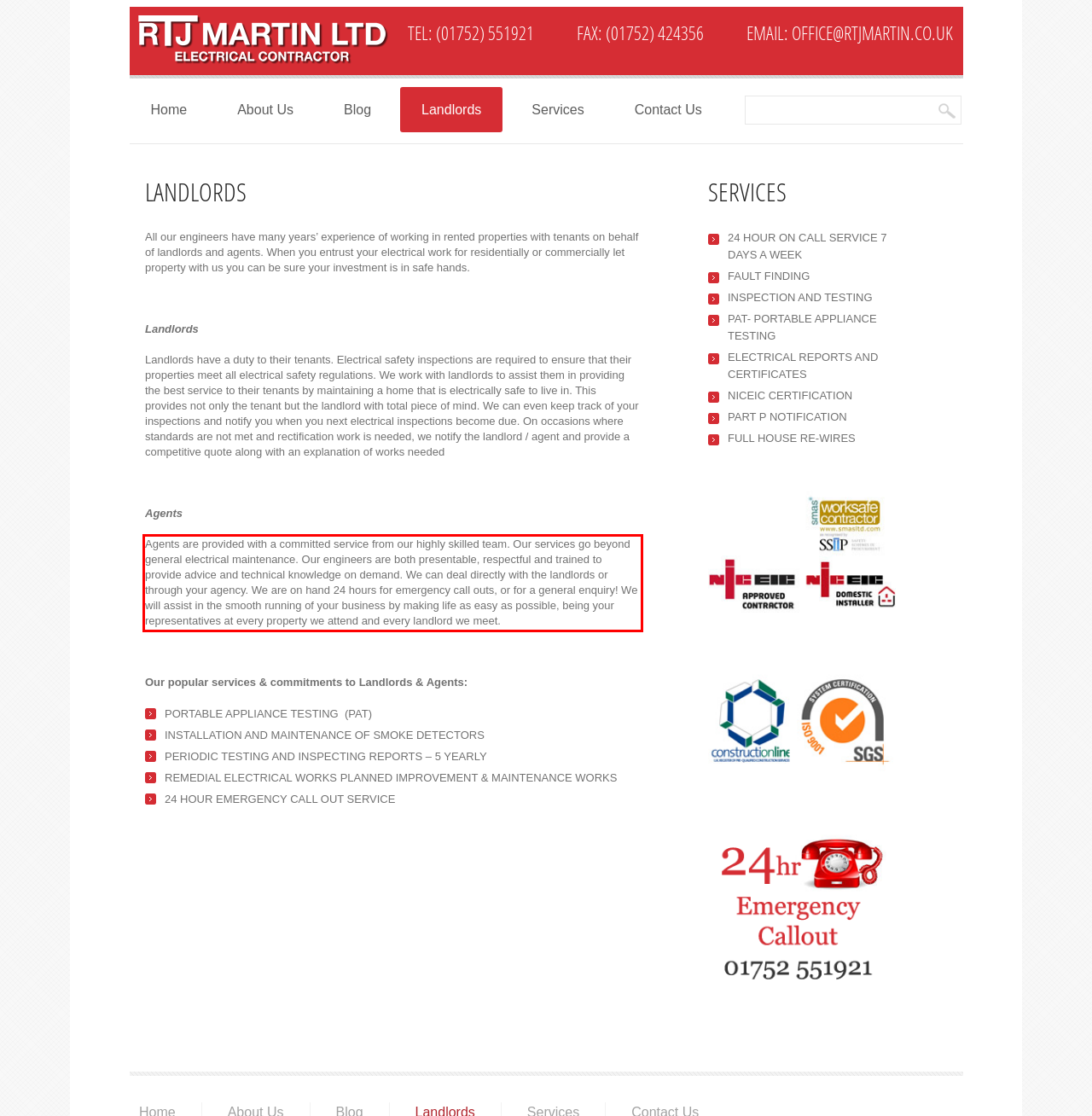You are given a screenshot with a red rectangle. Identify and extract the text within this red bounding box using OCR.

Agents are provided with a committed service from our highly skilled team. Our services go beyond general electrical maintenance. Our engineers are both presentable, respectful and trained to provide advice and technical knowledge on demand. We can deal directly with the landlords or through your agency. We are on hand 24 hours for emergency call outs, or for a general enquiry! We will assist in the smooth running of your business by making life as easy as possible, being your representatives at every property we attend and every landlord we meet.